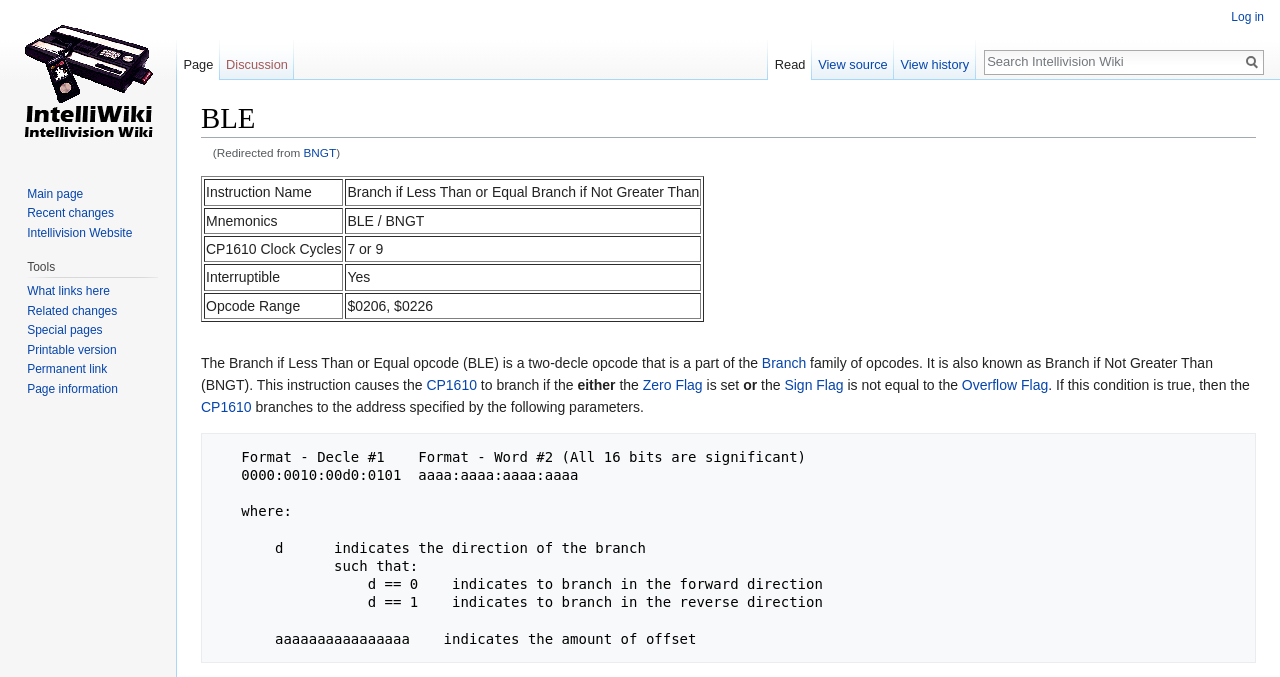Identify the coordinates of the bounding box for the element that must be clicked to accomplish the instruction: "View the page information".

[0.021, 0.564, 0.092, 0.584]